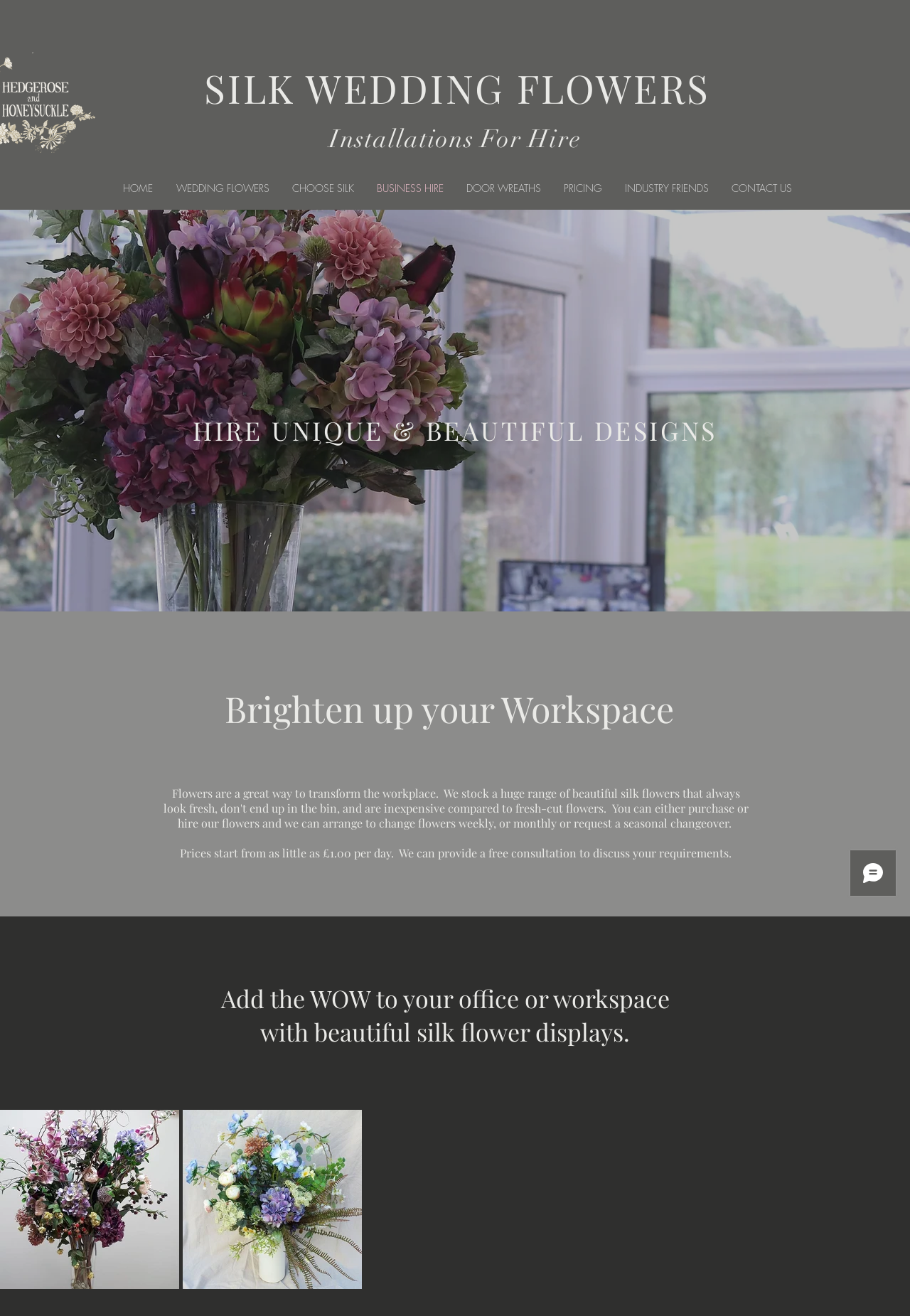What type of flowers are offered by H&H?
Please provide a detailed and comprehensive answer to the question.

Based on the webpage, I can see that H&H offers silk flowers, which is evident from the heading 'SILK WEDDING FLOWERS' and the description 'beautiful vases full of silk blooms' in the meta description.